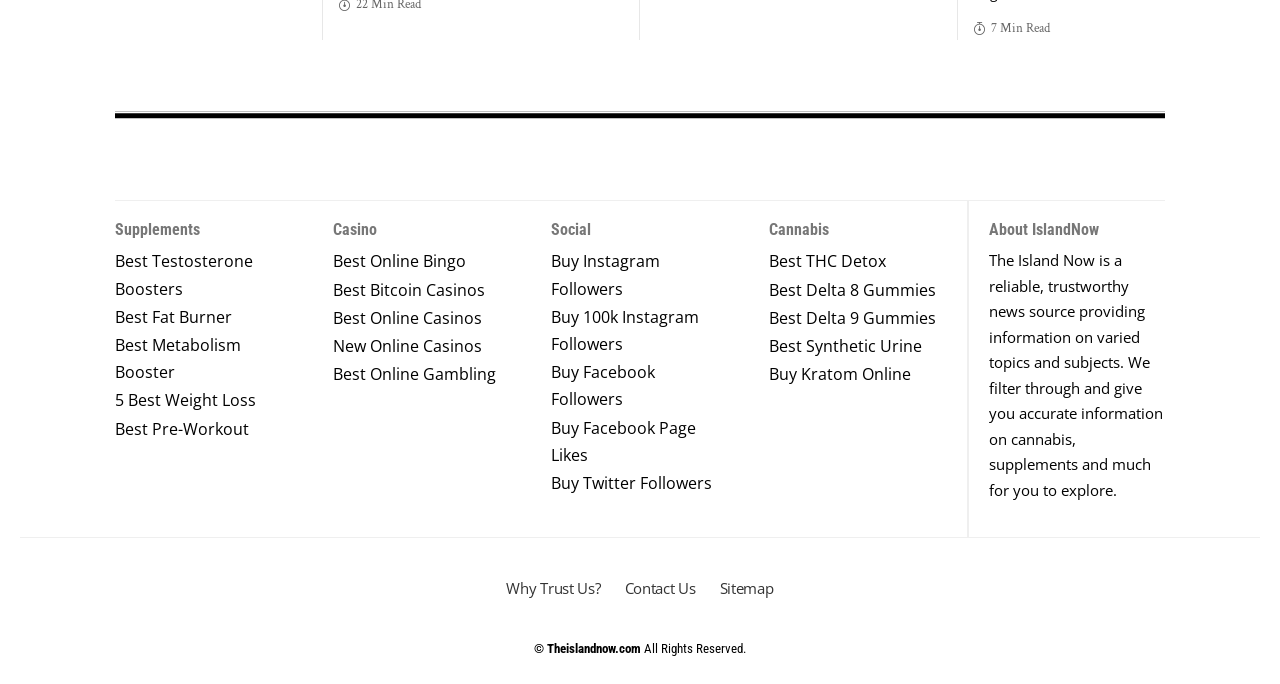Locate the bounding box of the UI element described in the following text: "Best Pre-Workout".

[0.09, 0.6, 0.229, 0.655]